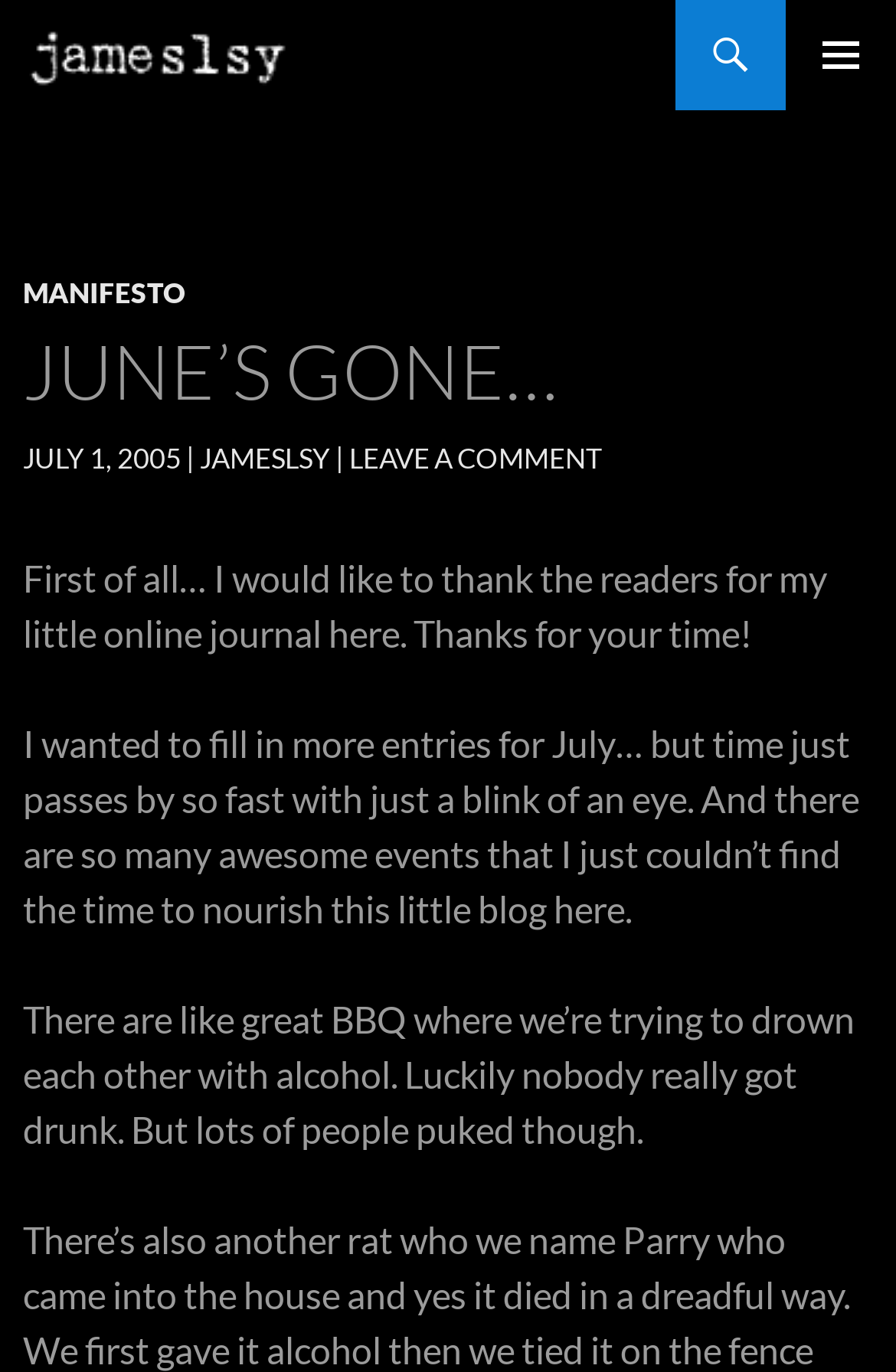Provide a one-word or short-phrase response to the question:
What is the photographer's name?

jameslsy